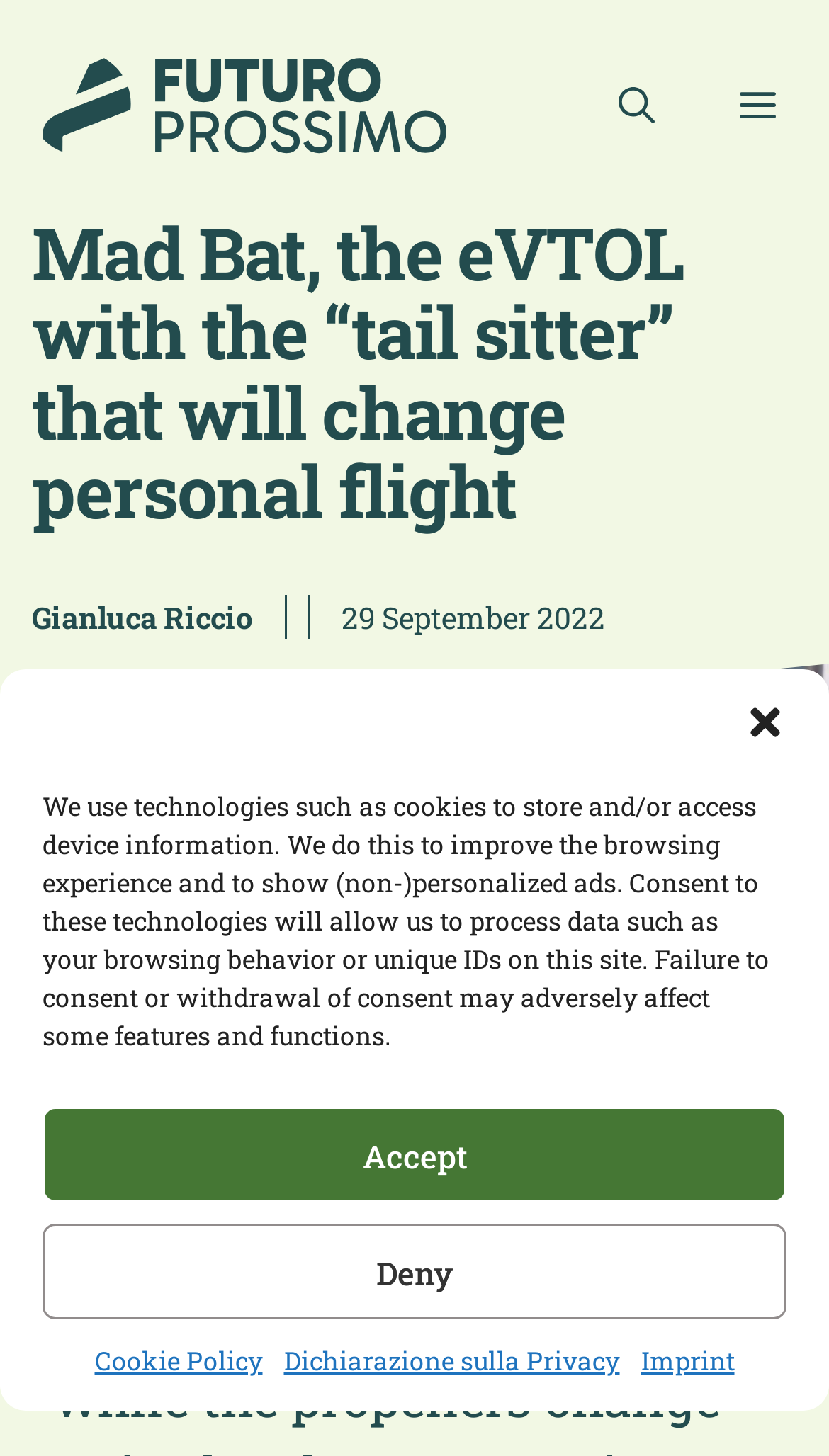Who is the author of the article?
Please provide a comprehensive answer based on the details in the screenshot.

The link 'Gianluca Riccio' is located near the time '29 September 2022', which suggests that Gianluca Riccio is the author of the article.